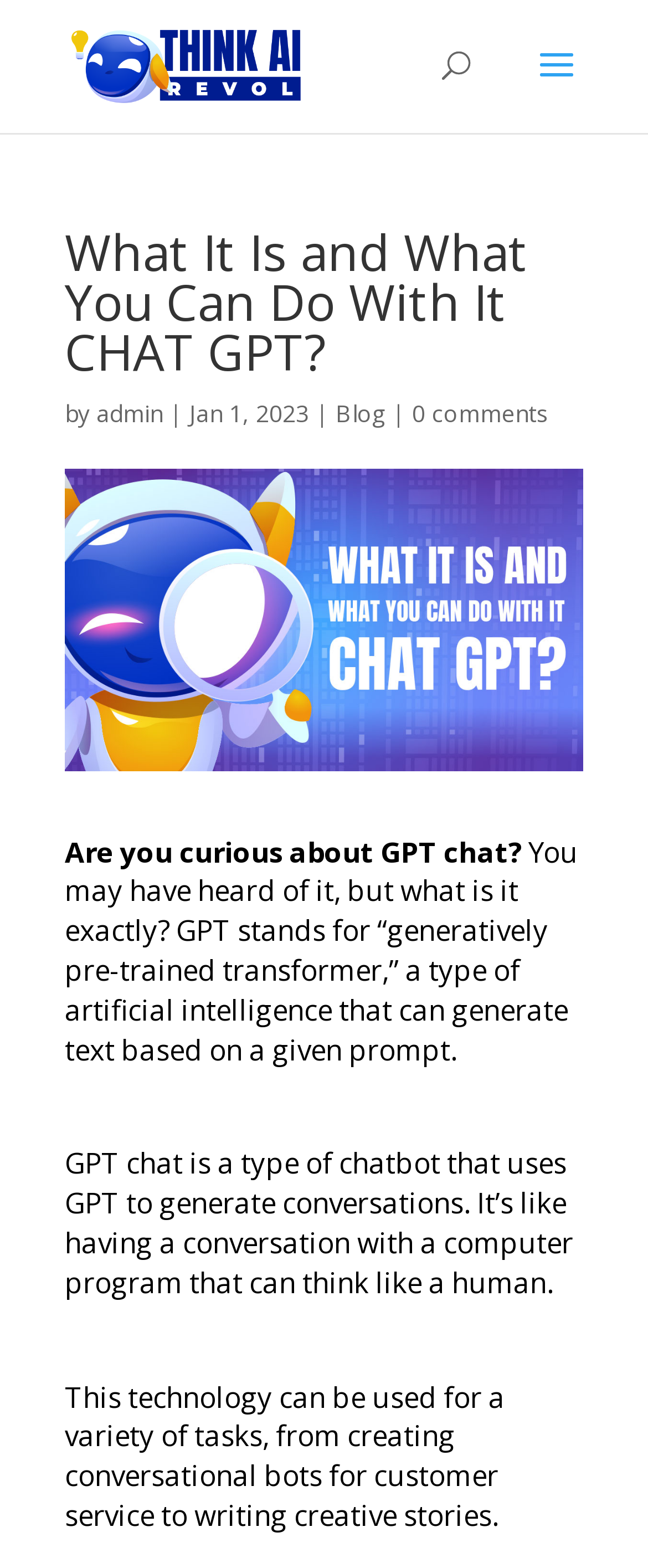Use a single word or phrase to answer this question: 
When was the article published?

Jan 1, 2023